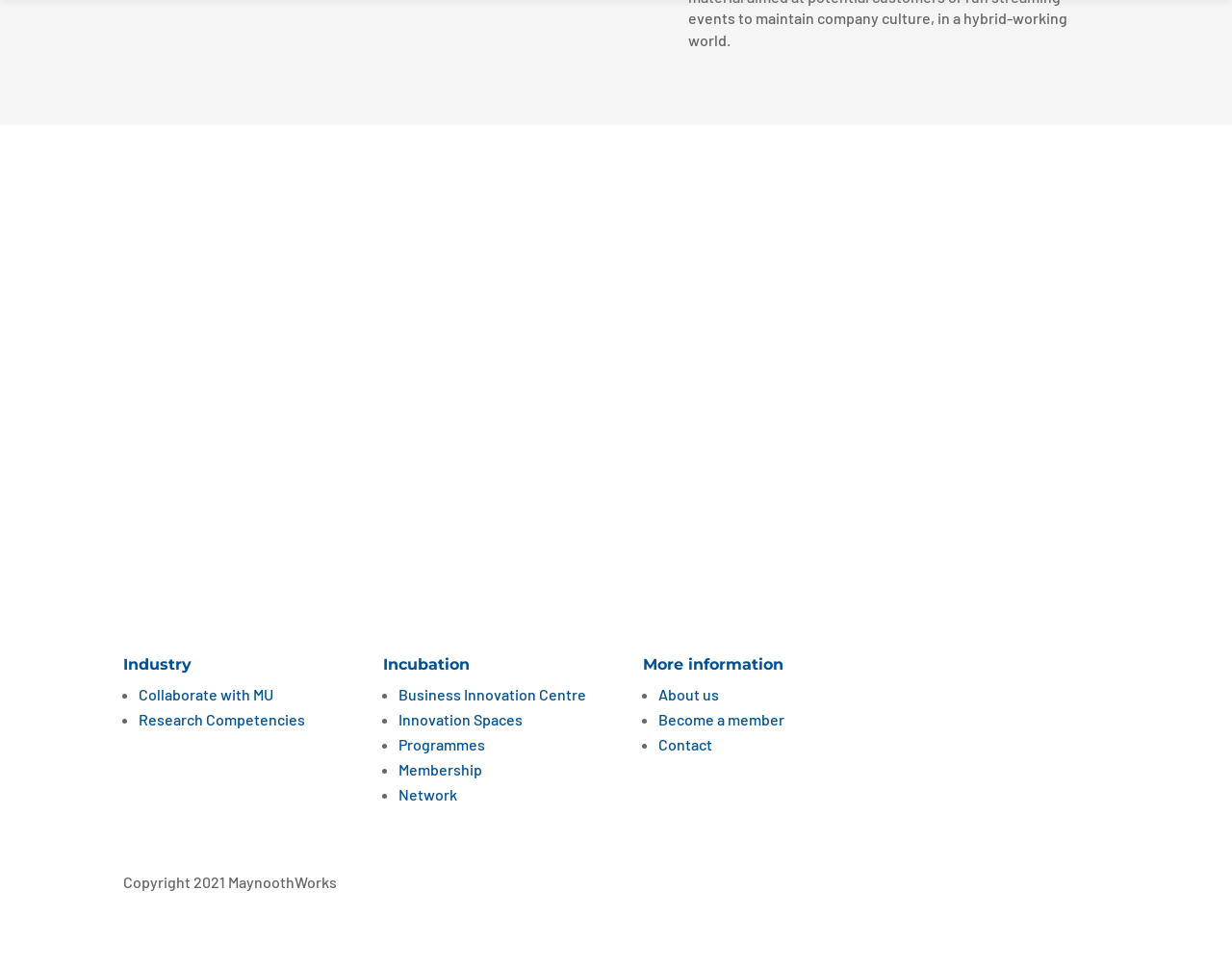Could you indicate the bounding box coordinates of the region to click in order to complete this instruction: "Explore Business Innovation Centre".

[0.323, 0.708, 0.476, 0.727]